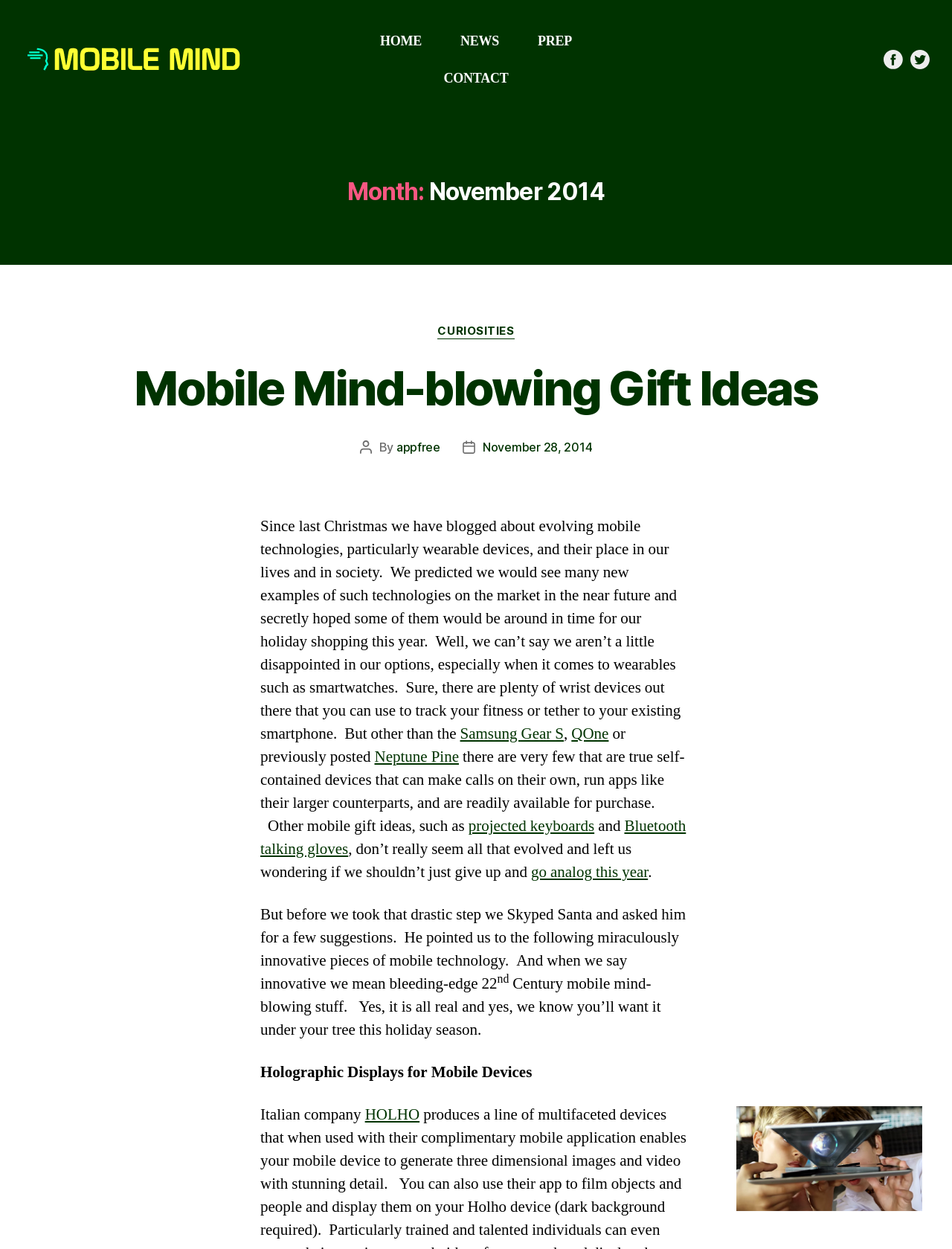Locate the bounding box coordinates of the element you need to click to accomplish the task described by this instruction: "Click Mobile Mind-blowing Gift Ideas".

[0.141, 0.288, 0.859, 0.334]